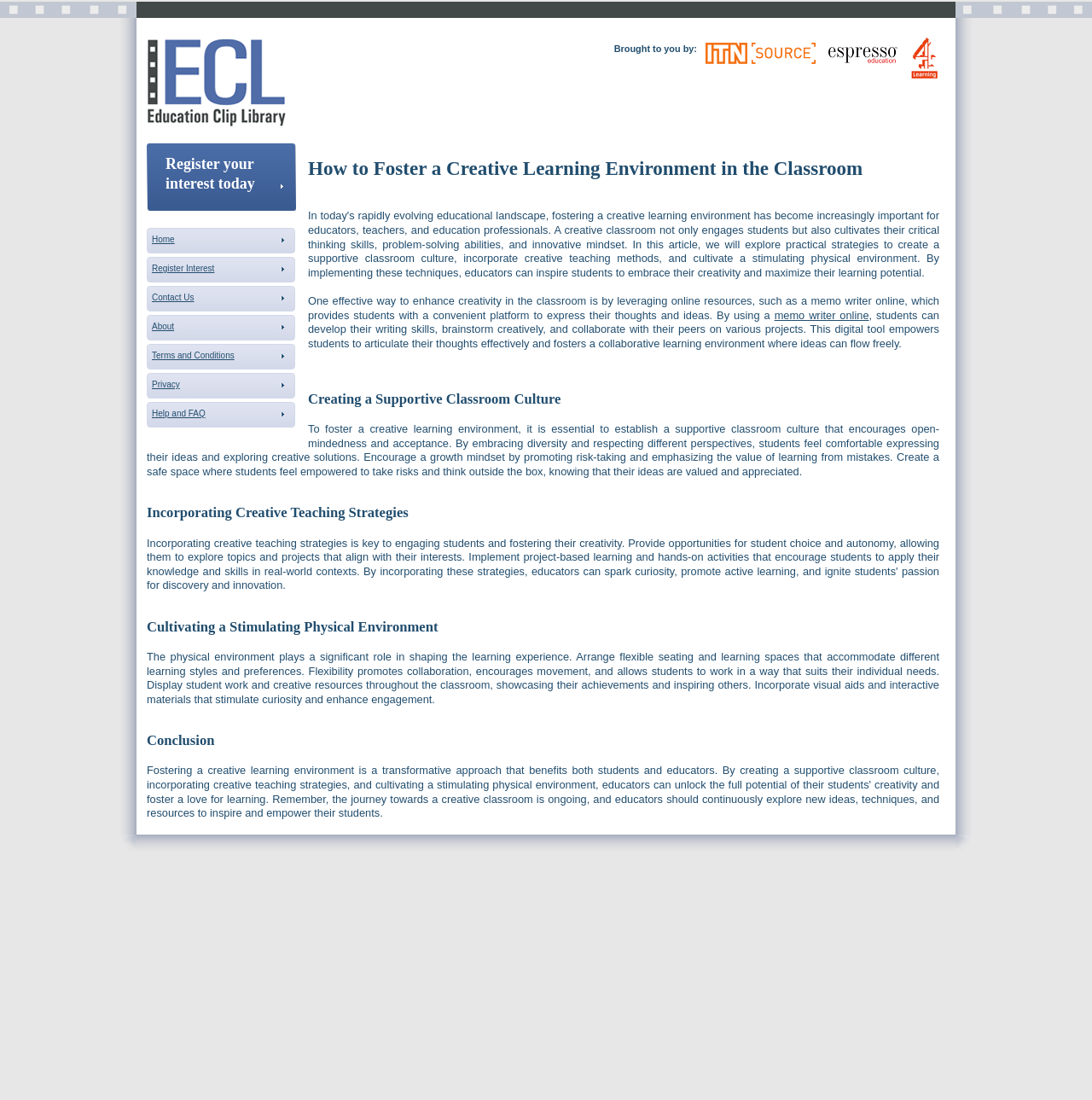What is essential to establish in a classroom?
Answer the question with a thorough and detailed explanation.

The webpage states that to foster a creative learning environment, it is essential to establish a supportive classroom culture that encourages open-mindedness and acceptance, where students feel comfortable expressing their ideas and exploring creative solutions.